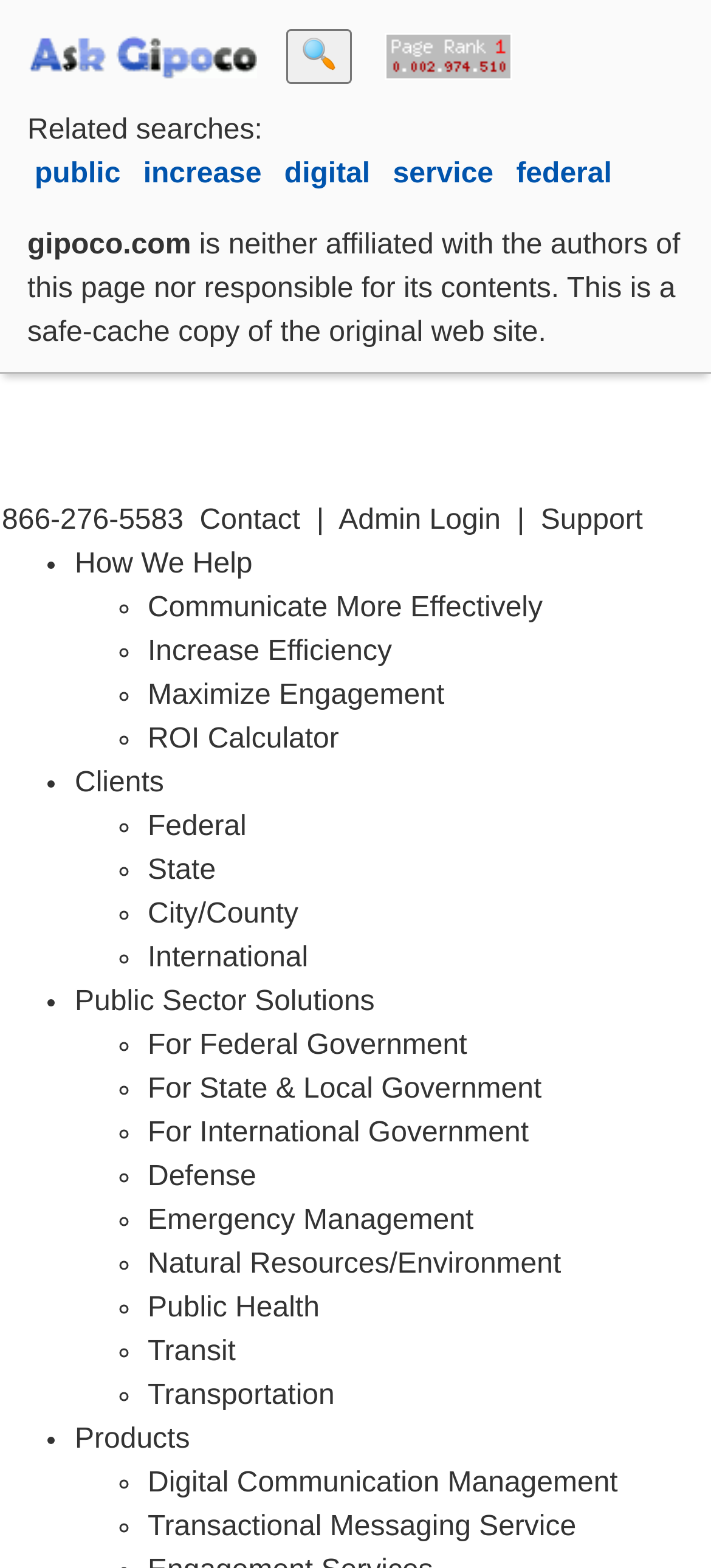Using the information in the image, give a detailed answer to the following question: What is the last item in the 'Public Sector Solutions' list?

By examining the 'Public Sector Solutions' list, I found that the last item is 'For International Government'.